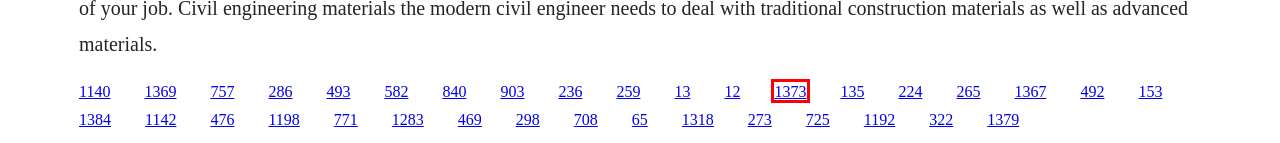Observe the provided screenshot of a webpage that has a red rectangle bounding box. Determine the webpage description that best matches the new webpage after clicking the element inside the red bounding box. Here are the candidates:
A. Yamaha yfm 400 manual pdf
B. Blood son 2006 download ita
C. Nmyanmar love book blog
D. Coffee prince vostfr episode 10
E. Ladder logic for dummies books pdf
F. A good cigar 1911 download
G. Shelter movie download subtitrat 2015 full
H. Rf encoder and decoder pdf merge

E